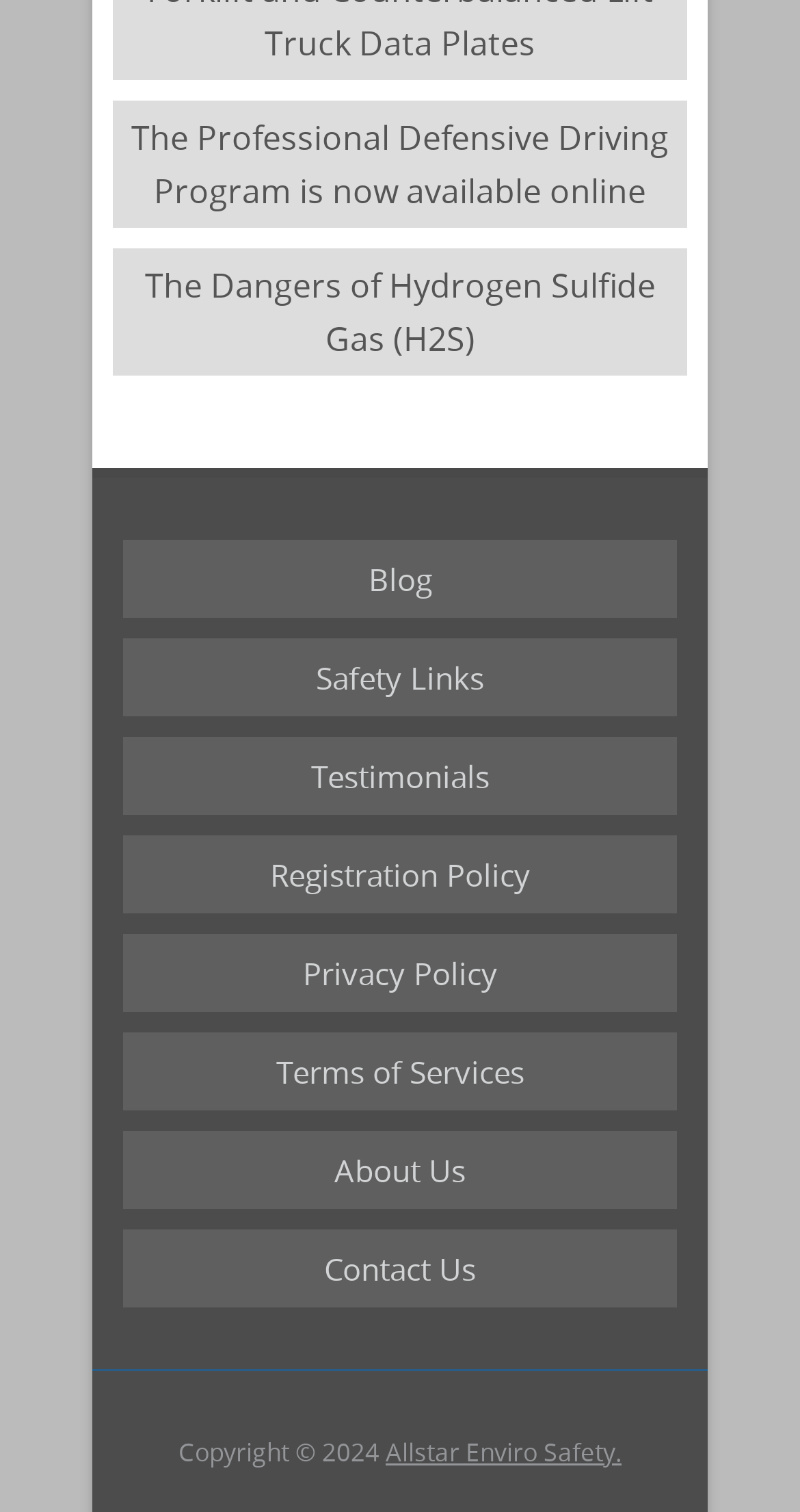What is the name of the company?
Answer the question using a single word or phrase, according to the image.

Allstar Enviro Safety